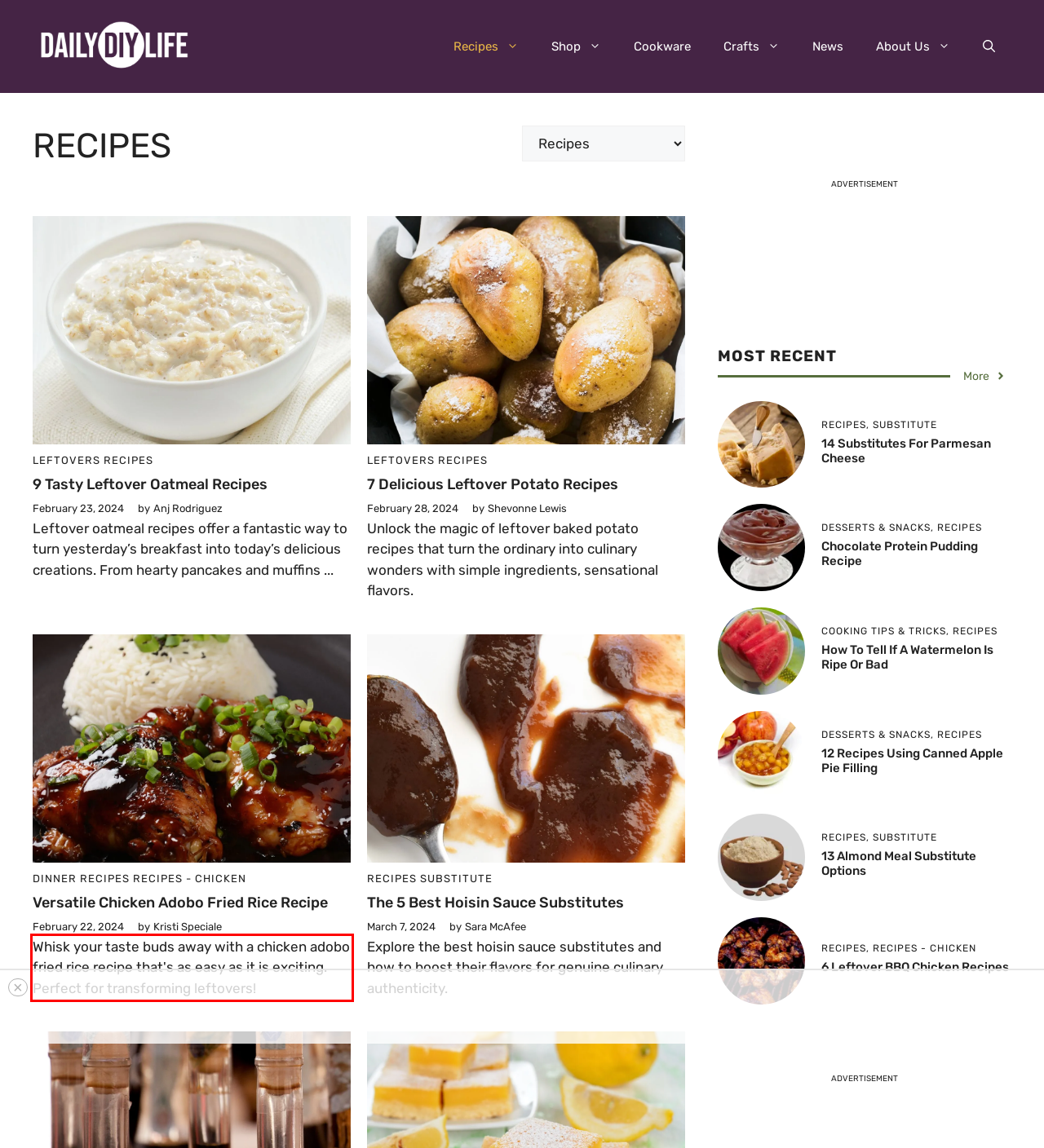Identify and extract the text within the red rectangle in the screenshot of the webpage.

Whisk your taste buds away with a chicken adobo fried rice recipe that's as easy as it is exciting. Perfect for transforming leftovers!